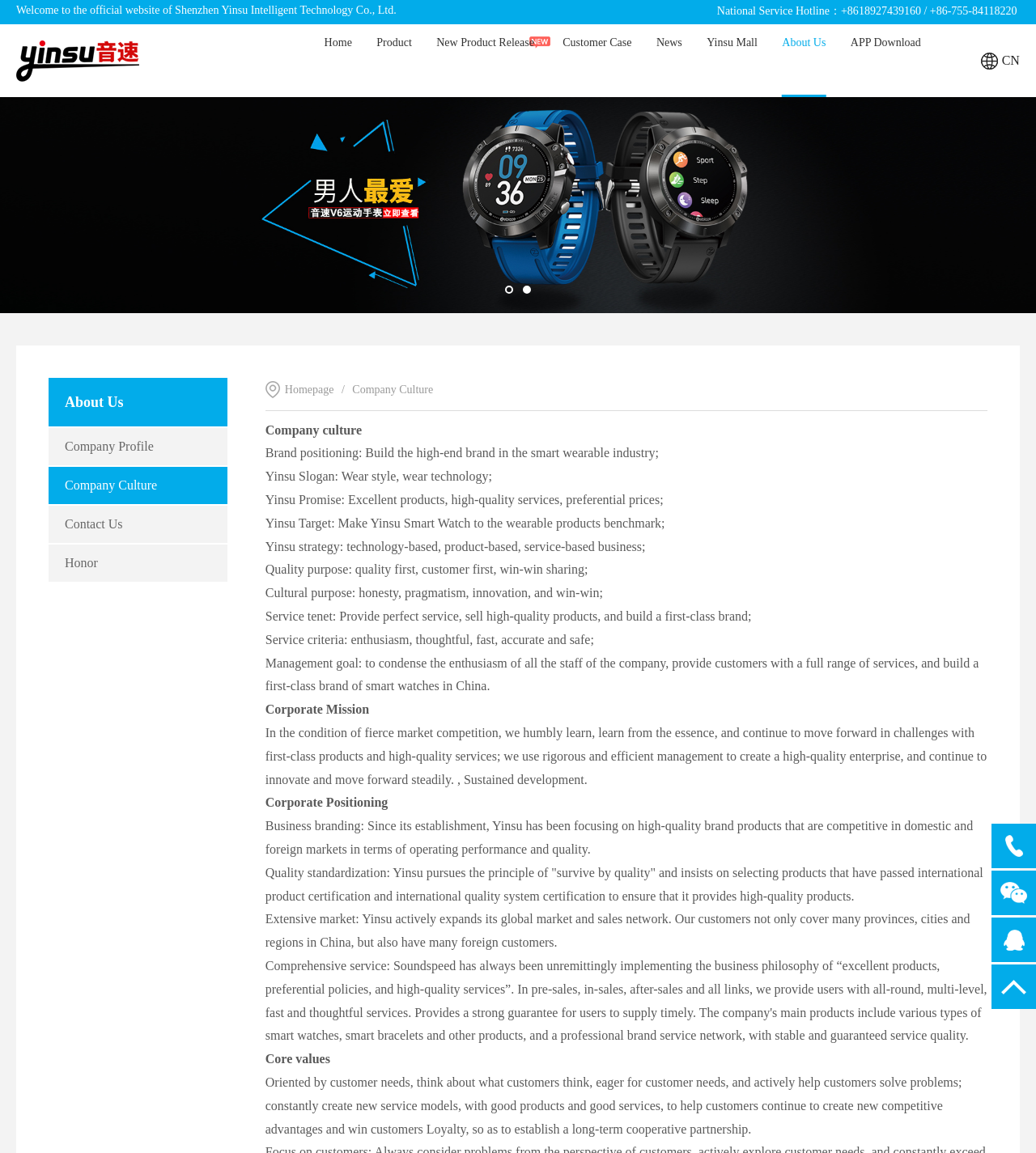Create a detailed summary of the webpage's content and design.

The webpage is about Shenzhen Yinsu Intelligent Technology Co., Ltd., a company that specializes in smart wearable technology. At the top of the page, there is a welcome message and a national service hotline with two phone numbers. Below this, there is a navigation menu with links to different sections of the website, including Home, Product, New Product Release, Customer Case, News, Yinsu Mall, About Us, and APP Download.

On the left side of the page, there is a column with links to various products, including Yinsu V1 Smart Watch, V6 smart watch, G5 smart watch, S22T, S26, and S27. Each product has an accompanying image.

In the main content area, there are several sections. The first section is about new product releases, with images and links to V1 smart watch, V6 ECG sport smart watch, and other products. The next section is about customer cases, with images and links to projects such as National consensus ECG ECG watch project progress, Pebble smart watch V6 review, and Fitbit foreign trade customer smart watch demand.

Below this, there are sections for news, Yinsu Mall, and About Us, each with links to relevant pages. The About Us section has links to Company Profile, Culture, Contact Us, and Honor.

At the bottom of the page, there is a banner with a call-to-action button. There are also links to the company's social media profiles and a copyright notice.

On the right side of the page, there is a sidebar with links to different sections of the website, including Company Profile, Company Culture, Contact Us, and Honor.